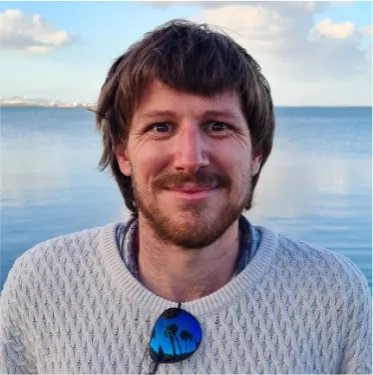Answer briefly with one word or phrase:
What is the man wearing on his chest?

Blue sunglasses